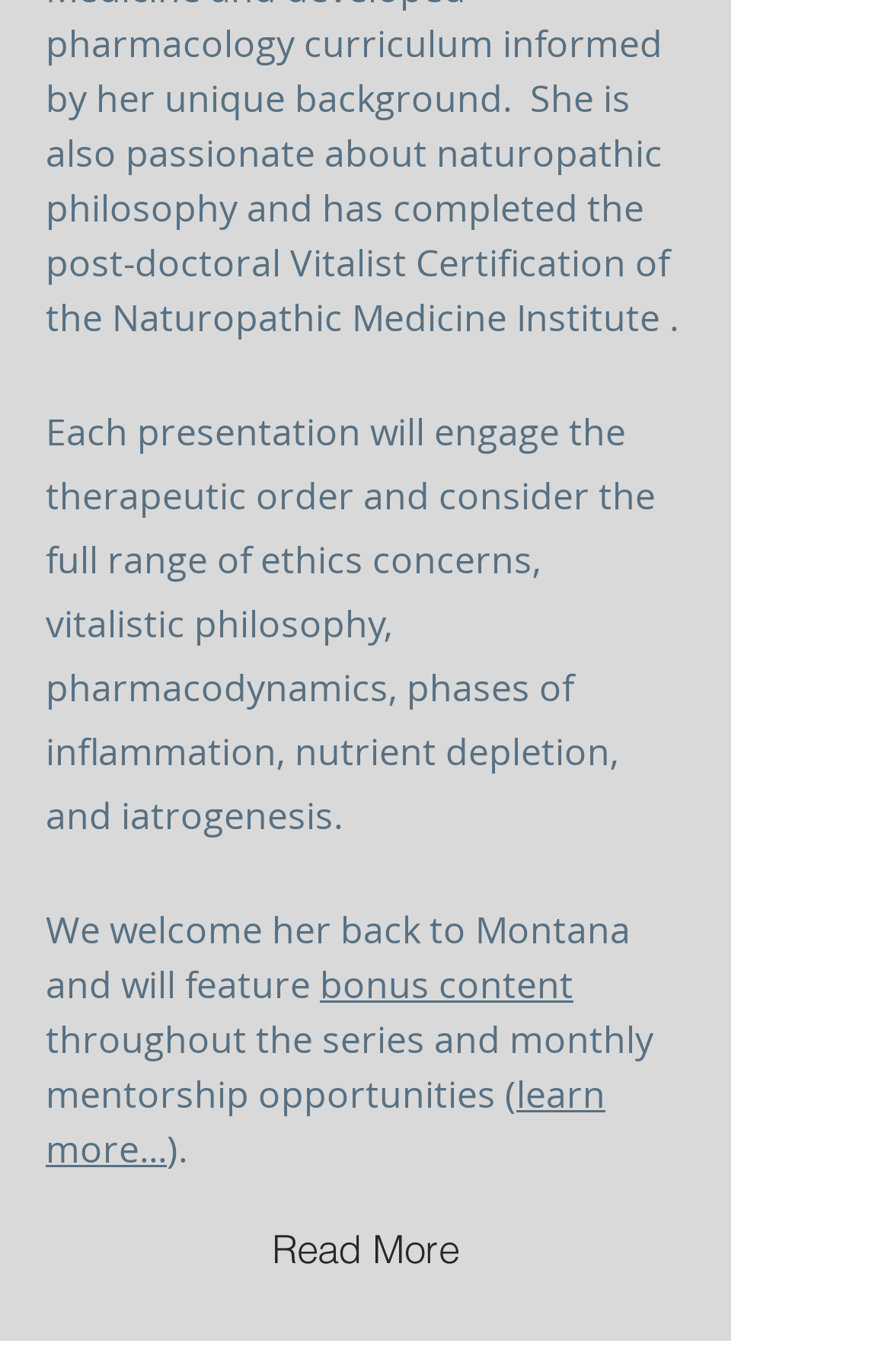What can be read for more information?
Give a detailed and exhaustive answer to the question.

The 'Read More' link is provided, which implies that more information about the series can be read by clicking on it.